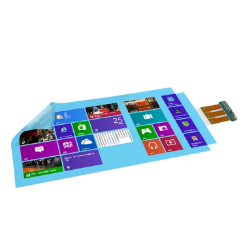Can you give a comprehensive explanation to the question given the content of the image?
What is the purpose of the connector?

The connector seen on the right side of the display suggests that it is ready for functionality in a tech setup, implying that it needs to be connected to a device or system to operate.